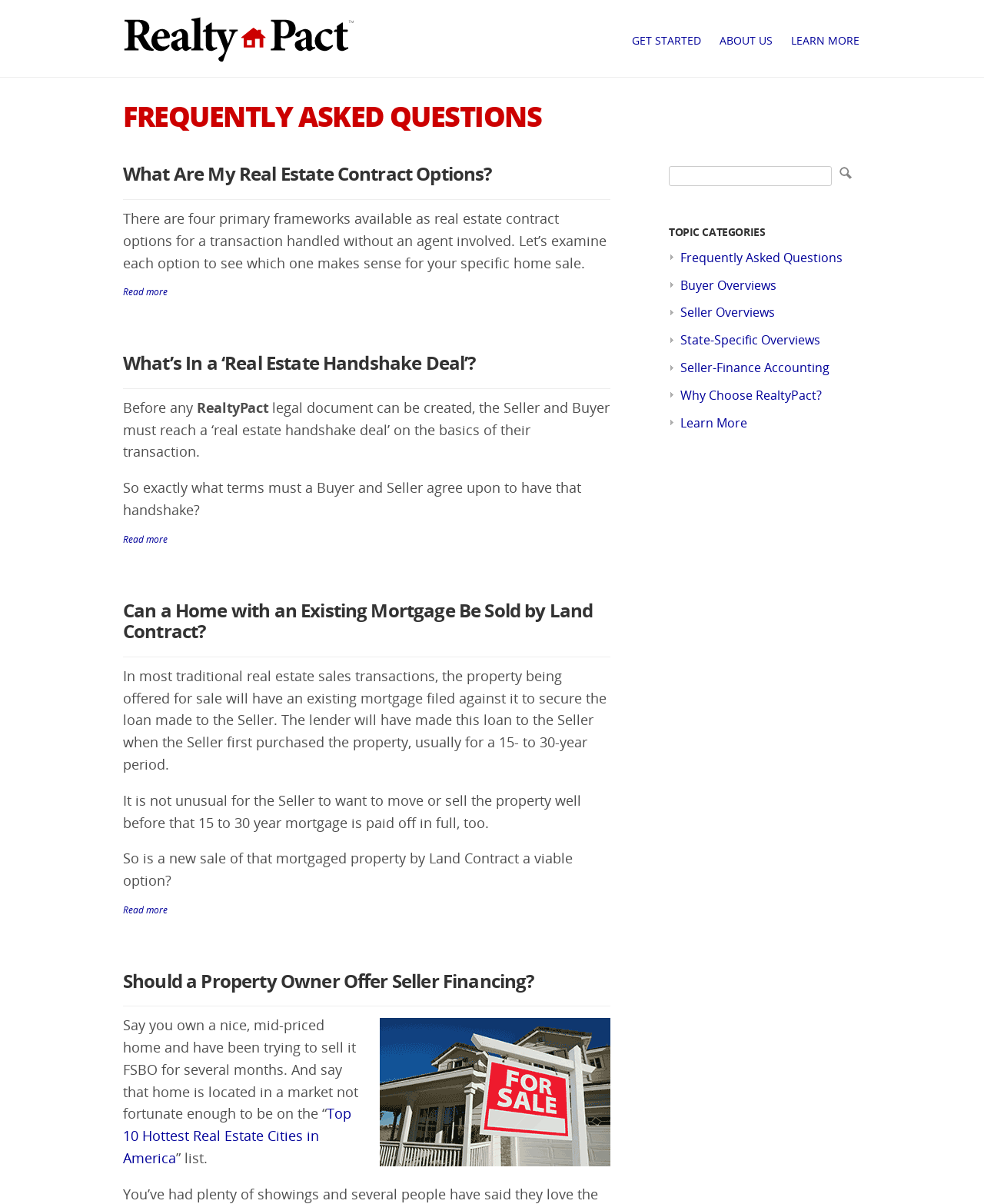Can you determine the bounding box coordinates of the area that needs to be clicked to fulfill the following instruction: "Click on 'GET STARTED'"?

[0.634, 0.026, 0.72, 0.042]